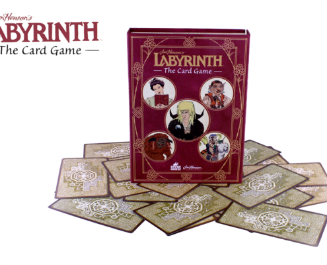Give a concise answer using one word or a phrase to the following question:
What is the theme of the game's design?

Whimsical and fantastical